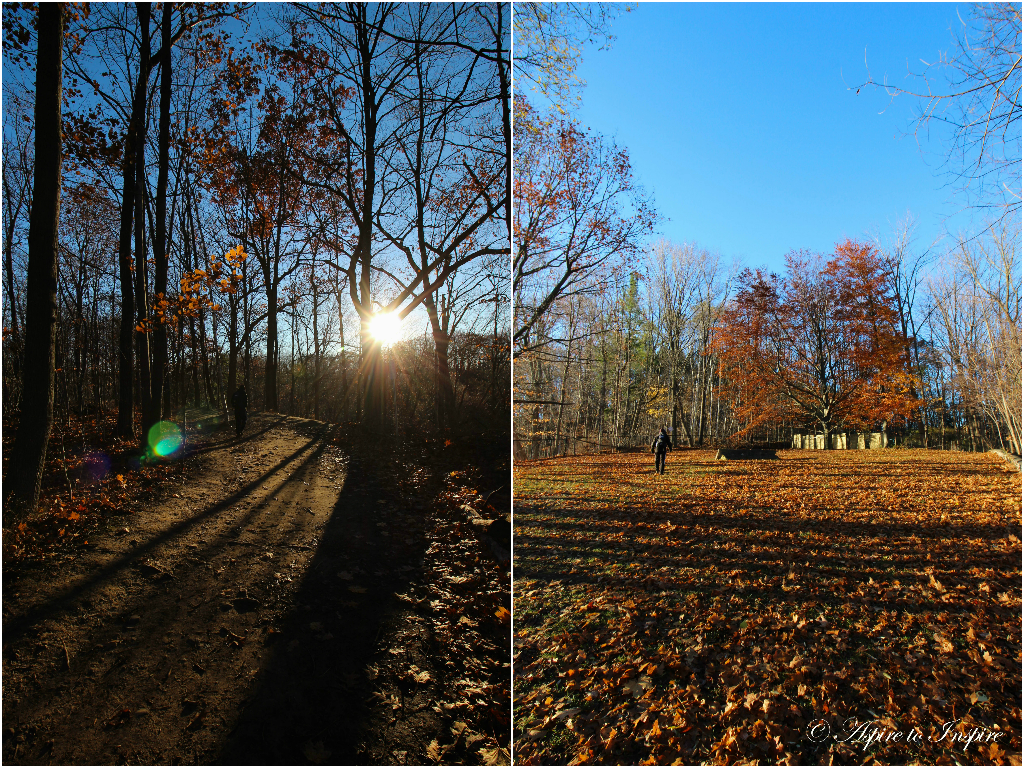Offer a thorough description of the image.

This stunning image captures the essence of autumn in all its glory, showcasing two serene scenes framed by tall trees and radiant sunlight. On the left, a winding dirt path gently curves through a forest, where the golden light of the setting sun streams through the branches, casting long, dramatic shadows on the ground. The vibrant autumn leaves in shades of amber and rust hint at the season's transition, creating a warm and inviting atmosphere.

To the right, an open area reveals a person walking through a landscape blanketed with fallen leaves, further accentuating the rich palette of the season. The blue sky overhead contrasts beautifully with the fiery foliage, while a majestic tree stands at the center, its branches adorned with leaves in their autumnal hues. This juxtaposition of the wooded path and the expansive clearing invites the viewer to experience the peacefulness of fall hikes and the rejuvenation that nature offers, evoking a deep appreciation for the beauty of the outdoors as one reflects on the fleeting nature of the year.